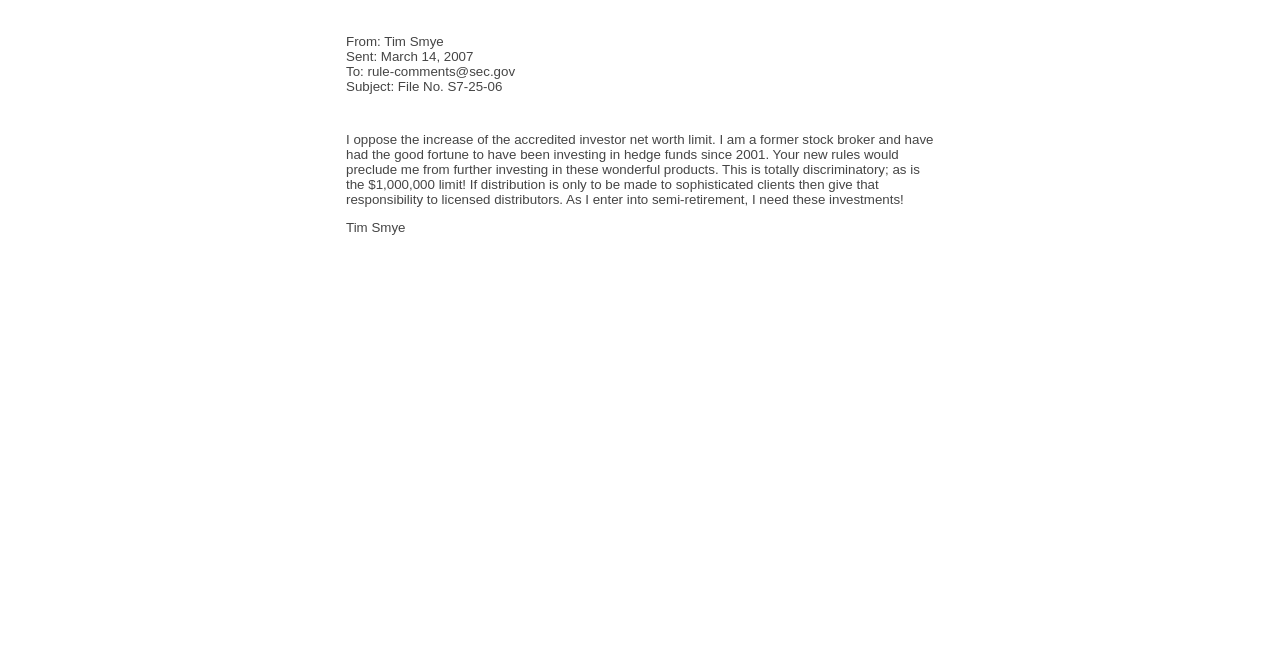What is the recipient of the comment?
Using the visual information, reply with a single word or short phrase.

rule-comments@sec.gov